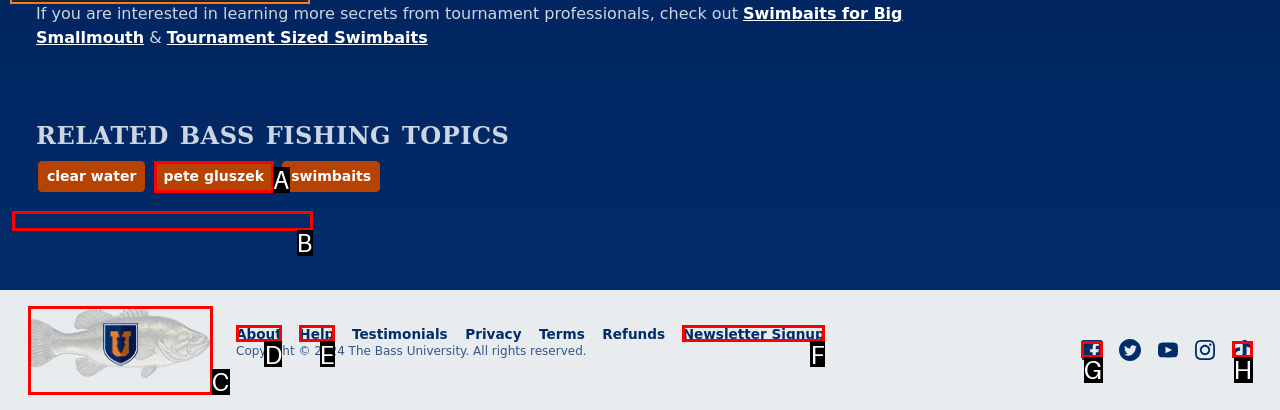Determine the letter of the UI element that will complete the task: Visit the Bass University on Facebook
Reply with the corresponding letter.

G